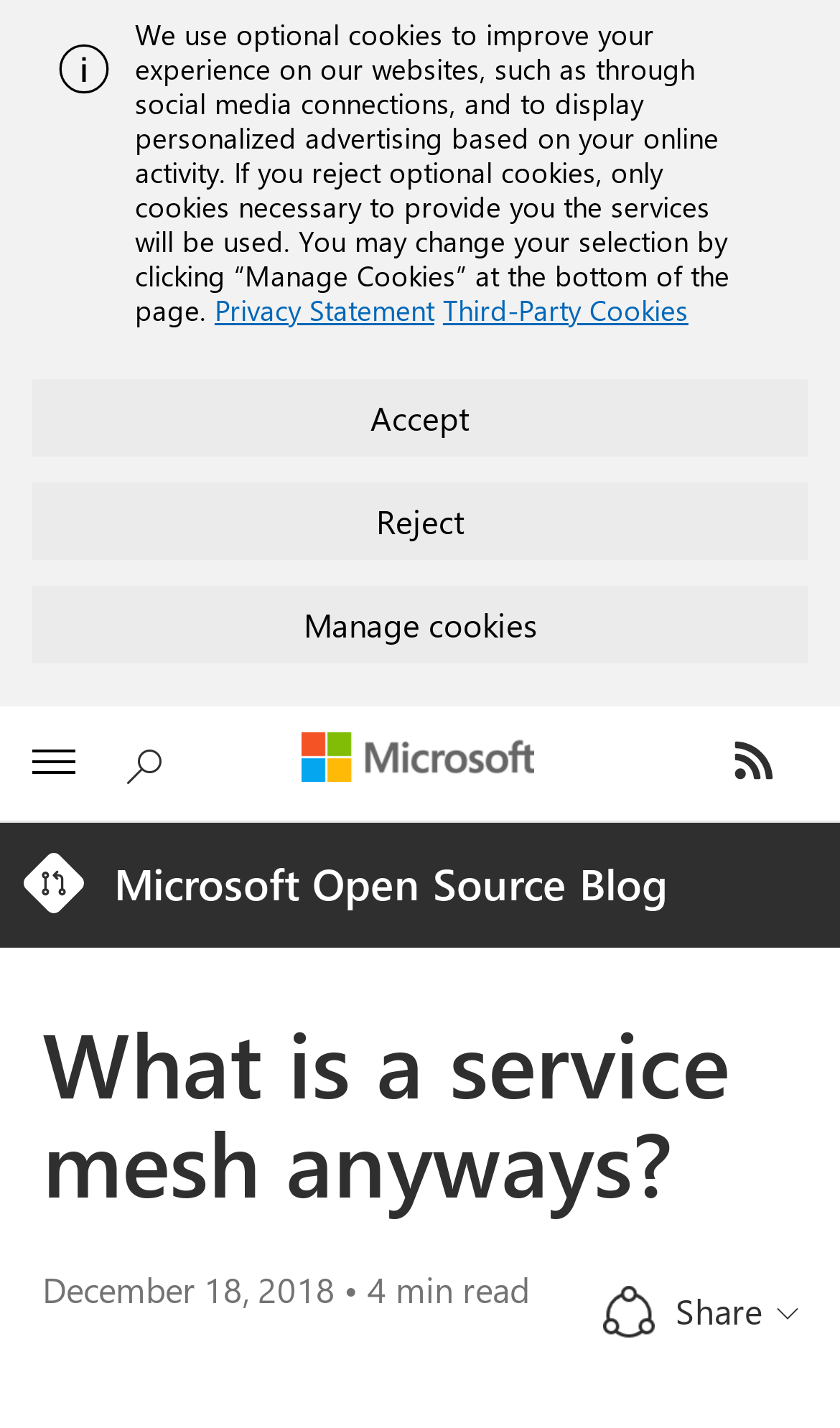Determine the bounding box coordinates of the element's region needed to click to follow the instruction: "Search Open Source blog". Provide these coordinates as four float numbers between 0 and 1, formatted as [left, top, right, bottom].

[0.136, 0.507, 0.223, 0.555]